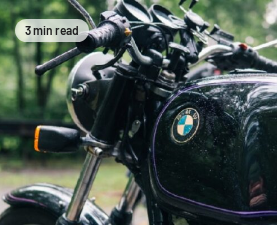Elaborate on all the key elements and details present in the image.

The image features a close-up view of a classic motorcycle, prominently showcasing its sleek black tank adorned with the iconic BMW logo. The handlebars are equipped with various controls, hinting at the bike's functionality and design. The lush greenery in the background creates a serene setting, emphasizing the motorcycle's presence in a natural environment. Accompanying the image is a text label indicating "3 min read," suggesting that the viewer can expect a brief yet informative article related to the motorcycle or biking theme. This captures the allure and practicality of motorcycle riding, inviting readers to explore further.